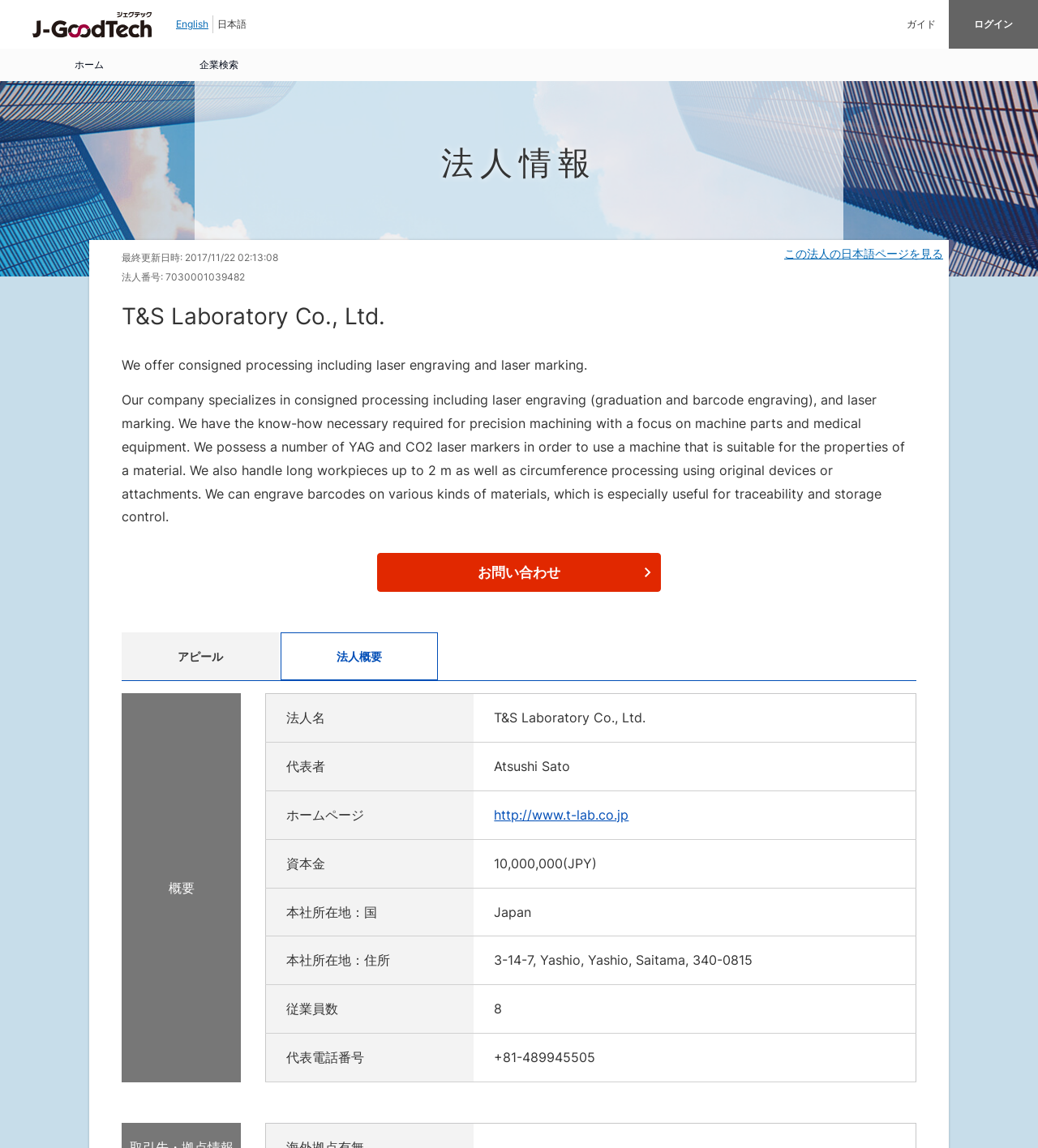Please indicate the bounding box coordinates for the clickable area to complete the following task: "Click the Post Comment button". The coordinates should be specified as four float numbers between 0 and 1, i.e., [left, top, right, bottom].

None